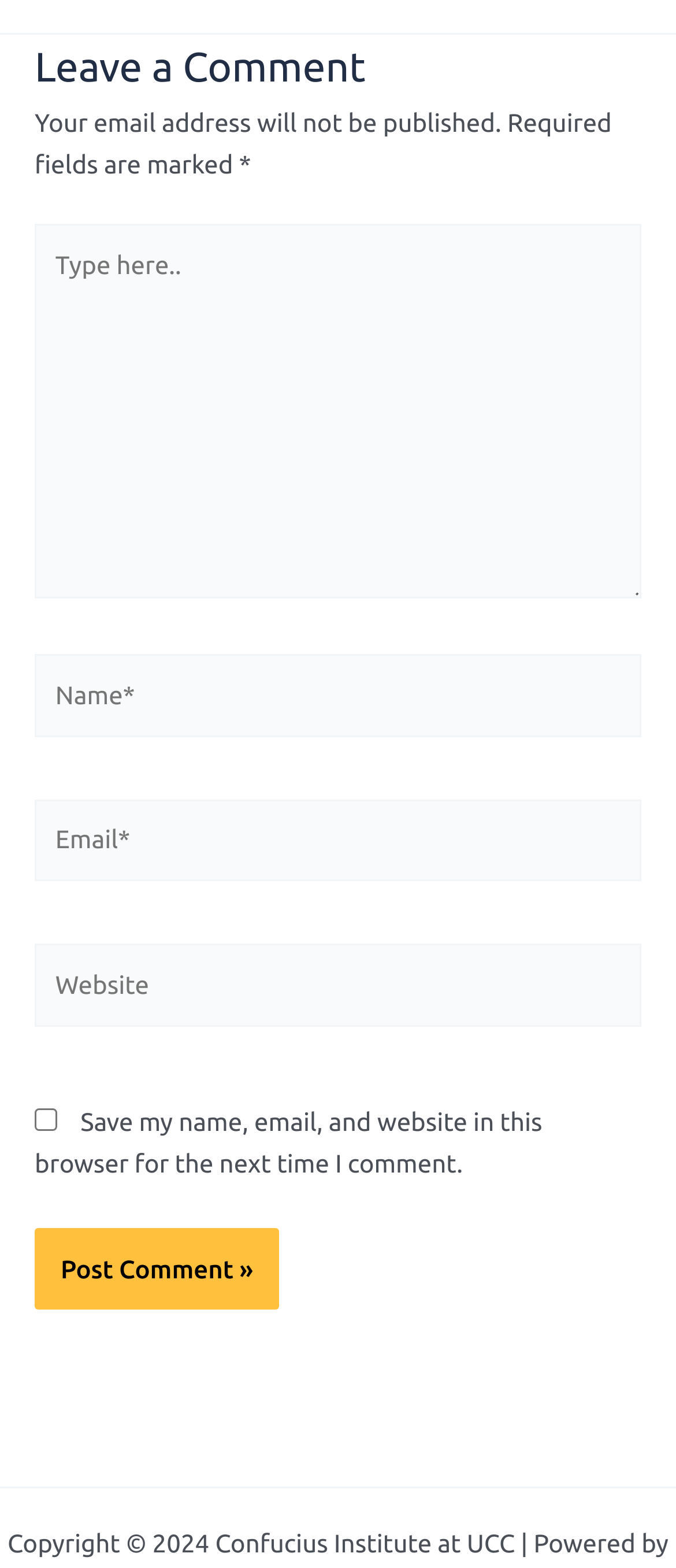What is the function of the checkbox?
Provide a one-word or short-phrase answer based on the image.

To save comment information